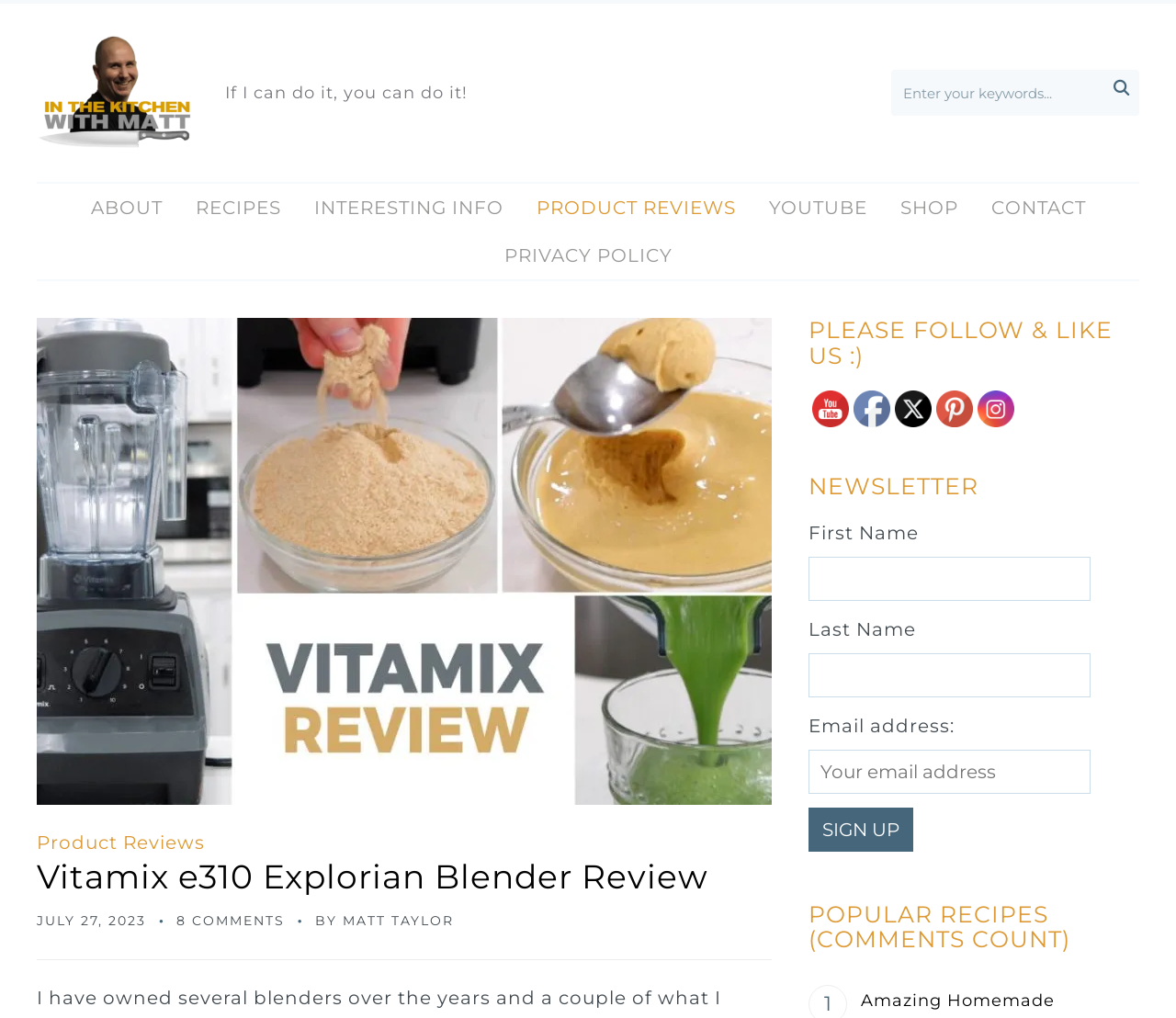Locate the bounding box coordinates for the element described below: "Product Reviews". The coordinates must be four float values between 0 and 1, formatted as [left, top, right, bottom].

[0.031, 0.813, 0.174, 0.842]